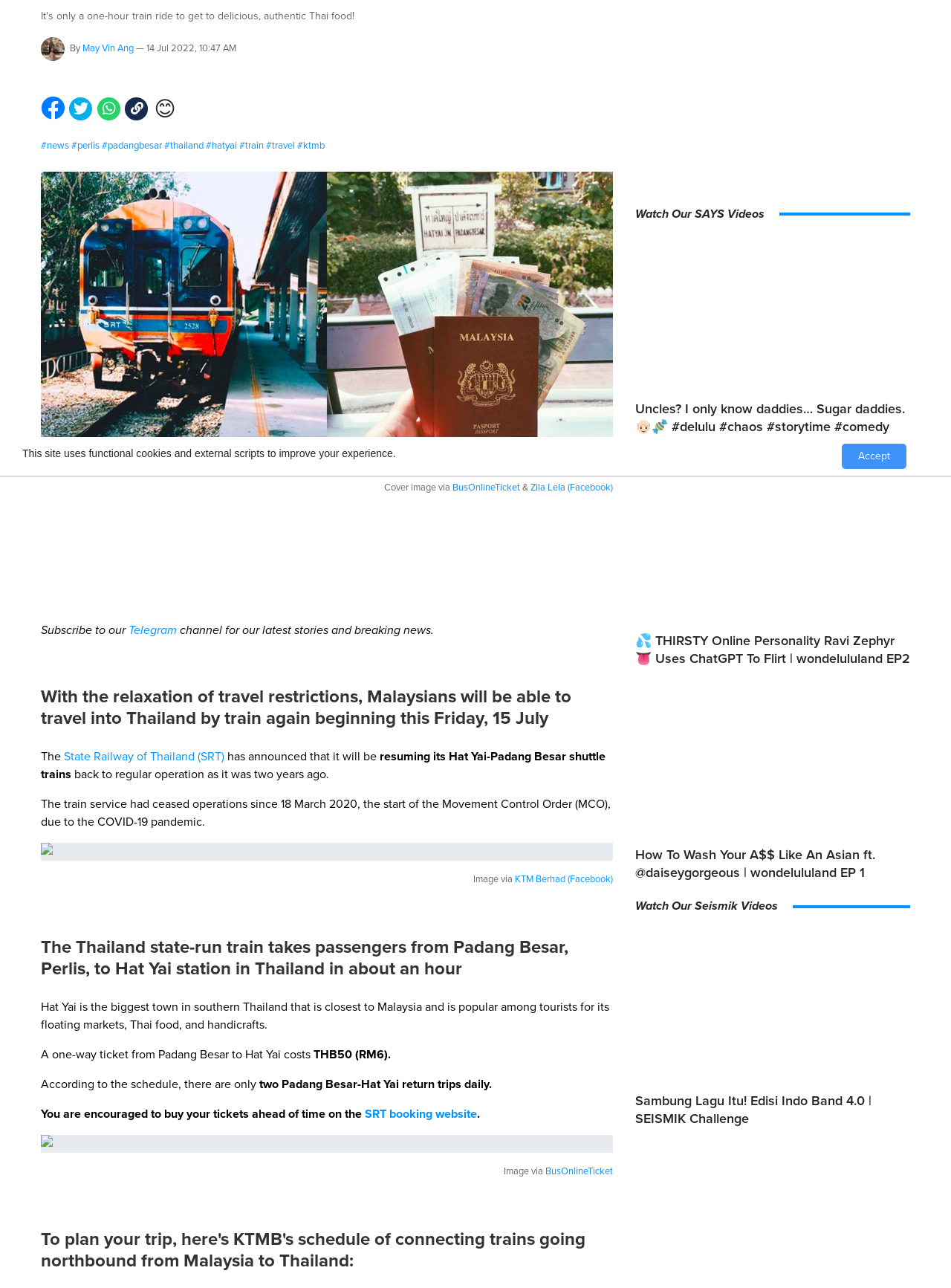Using the provided element description, identify the bounding box coordinates as (top-left x, top-left y, bottom-right x, bottom-right y). Ensure all values are between 0 and 1. Description: title="Image from KTM Berhad (Facebook)"

[0.043, 0.611, 0.645, 0.625]